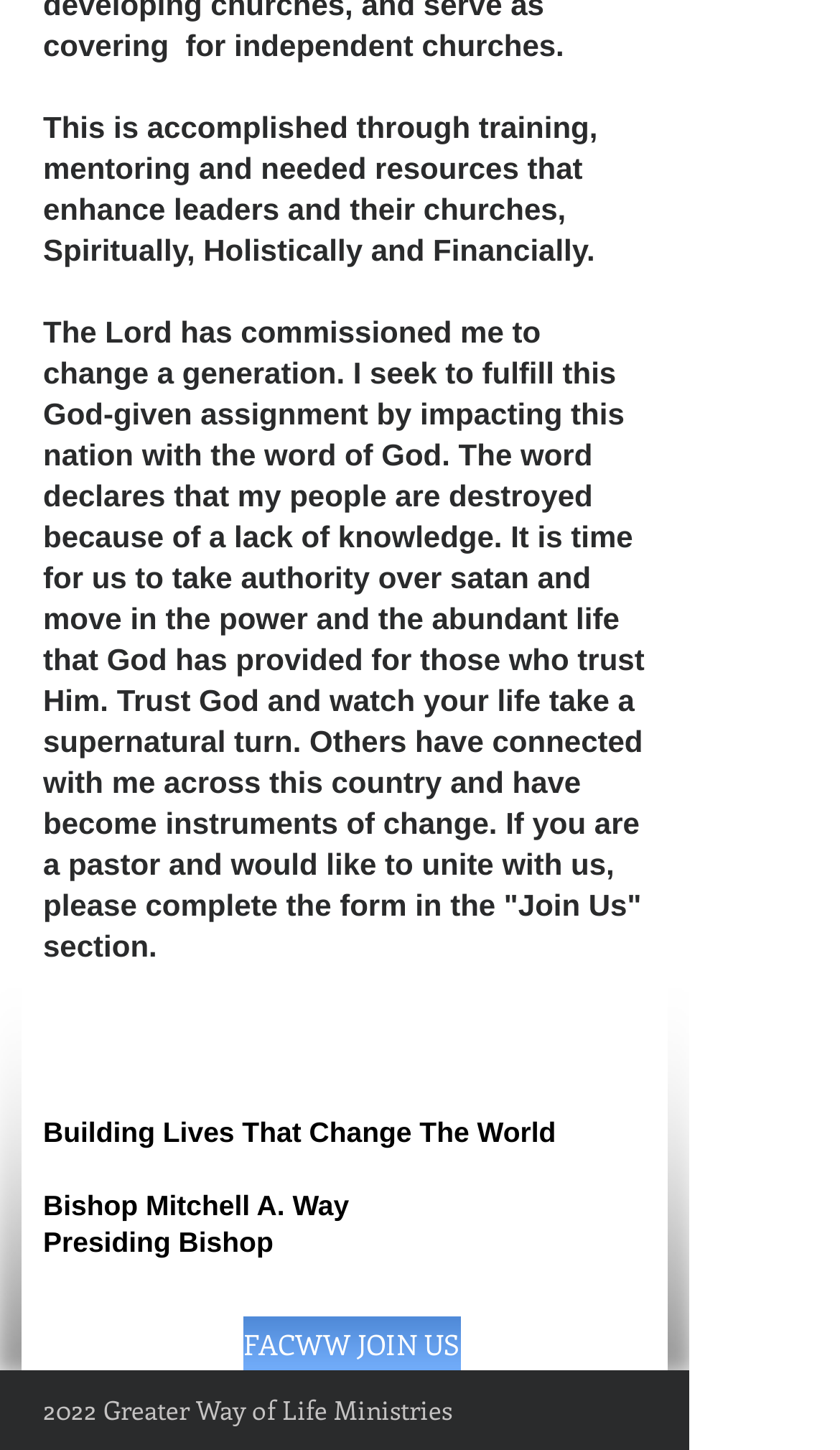Use the details in the image to answer the question thoroughly: 
What is the theme of the website?

The website's content, including phrases like 'the word of God', 'trust God', and 'the power and the abundant life that God has provided' suggests that the website is centered around Christianity.